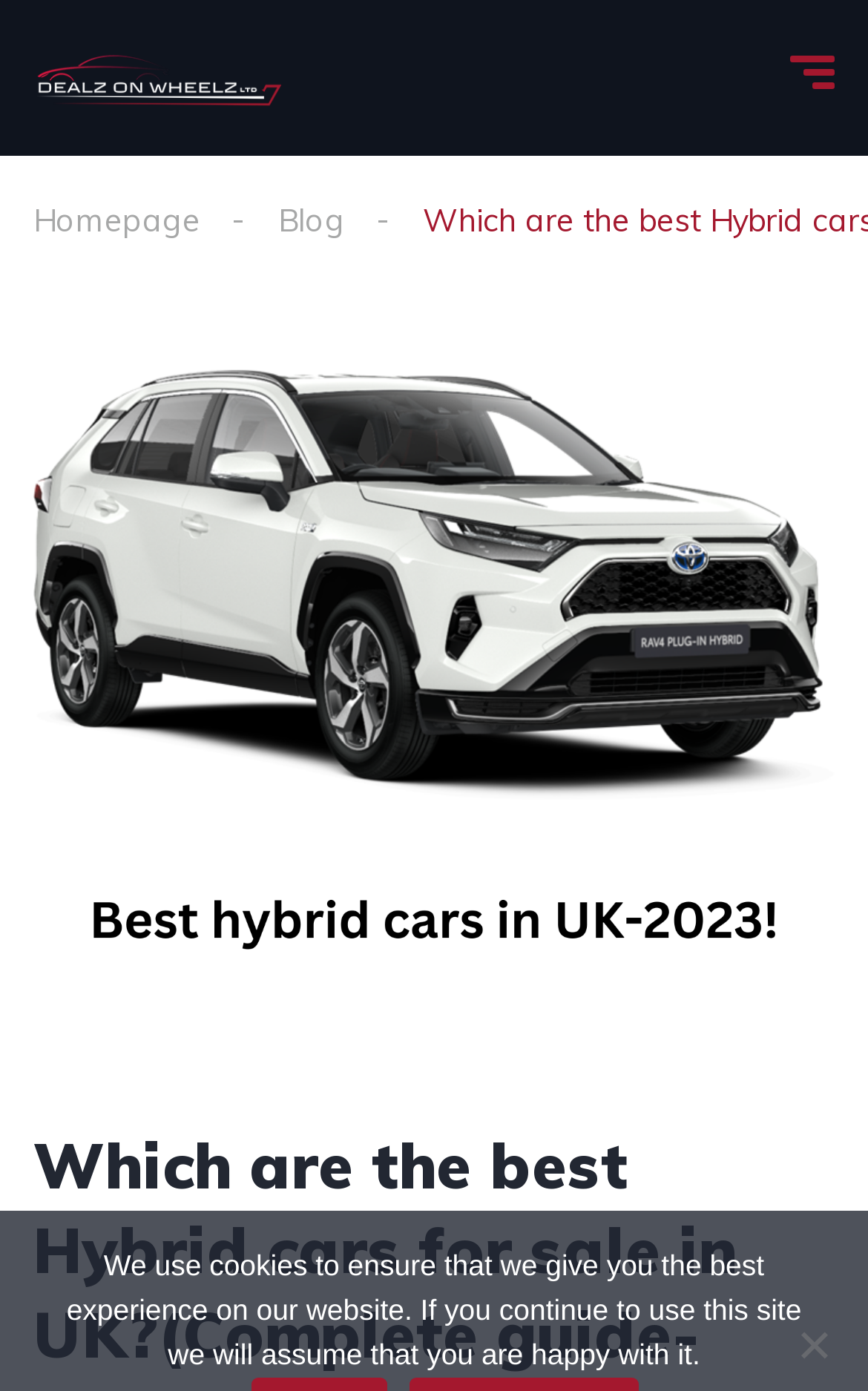Summarize the webpage comprehensively, mentioning all visible components.

The webpage appears to be a guide to the best hybrid cars for sale in the UK, with a focus on 2023 models. At the top of the page, there is a header section that spans the full width of the page, containing an image on the right side and a link to "Dealz On Wheelz" on the left side, which also has an associated image. Below this header section, there are three links: "Homepage", "Blog", and another link that is not explicitly labeled.

The main content of the page is dominated by a large image that takes up most of the page's width and height, with a caption or title "Which are the best Hybrid cars for sale in UK?(Complete guide-2023)". At the very bottom of the page, there is a notification about the use of cookies, which spans about half of the page's width. To the right of this notification, there is a small button labeled "No".

The page does not appear to have a list of hybrid cars immediately visible, but the meta description suggests that it will discuss models such as the Honda Civic, Ford Kuga, Kia Niro Hybrid, Lexus NX Hybrid, Toyota Corolla, Lexus LC, and Toyota Yaris.